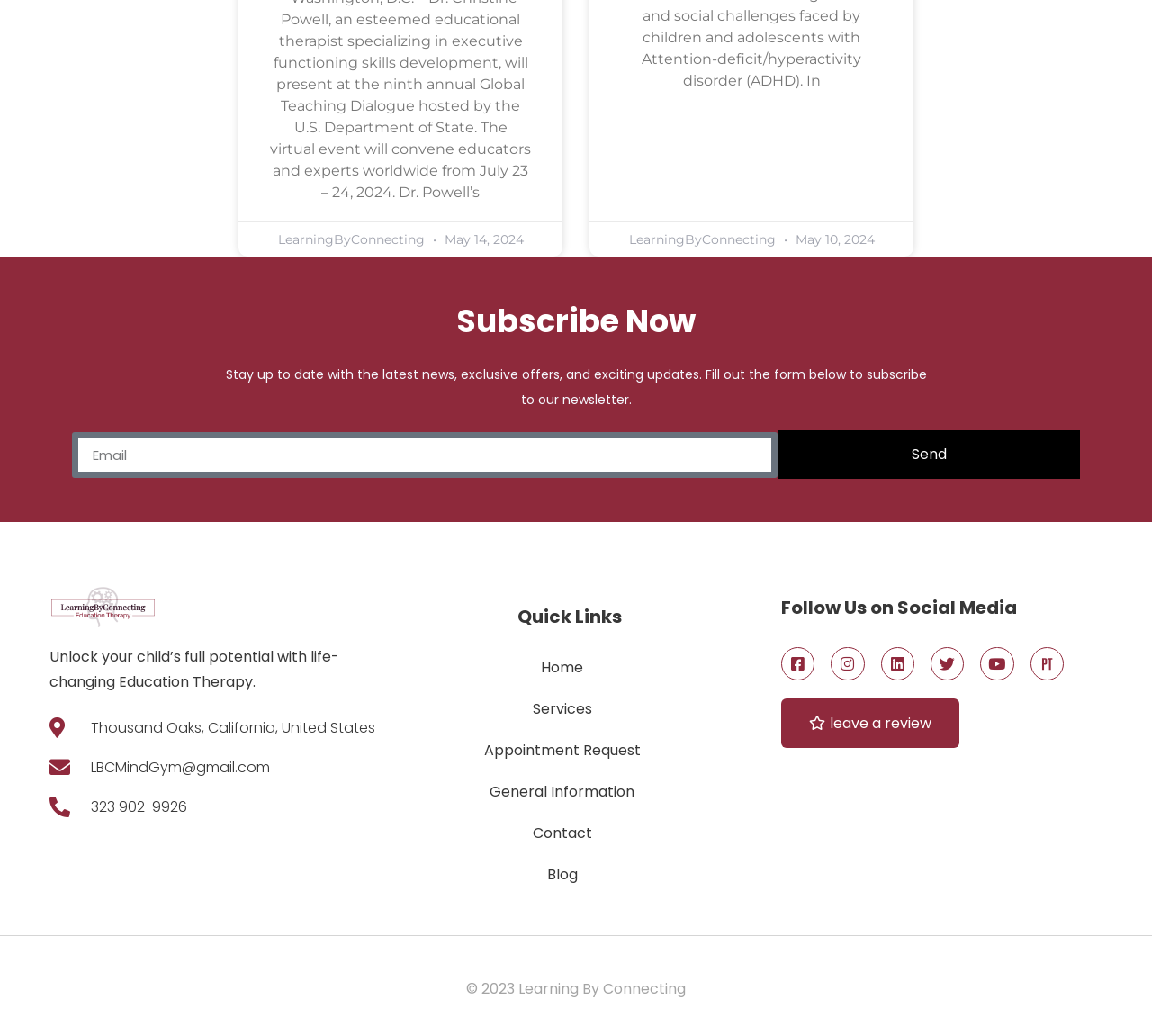Locate the bounding box coordinates of the area that needs to be clicked to fulfill the following instruction: "Visit the home page". The coordinates should be in the format of four float numbers between 0 and 1, namely [left, top, right, bottom].

[0.333, 0.625, 0.643, 0.665]